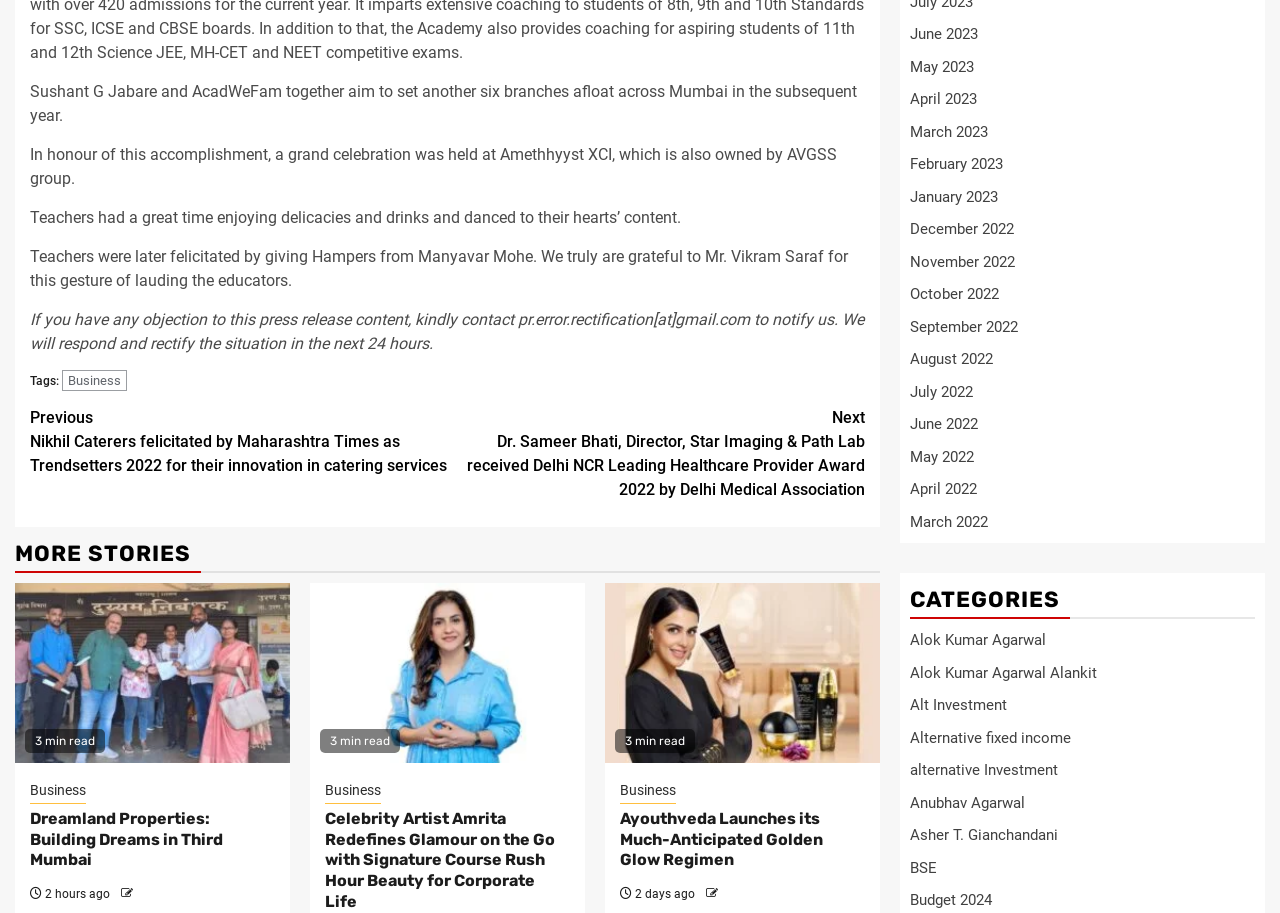Locate the bounding box coordinates of the segment that needs to be clicked to meet this instruction: "Click on 'Continue Reading'".

[0.023, 0.433, 0.676, 0.56]